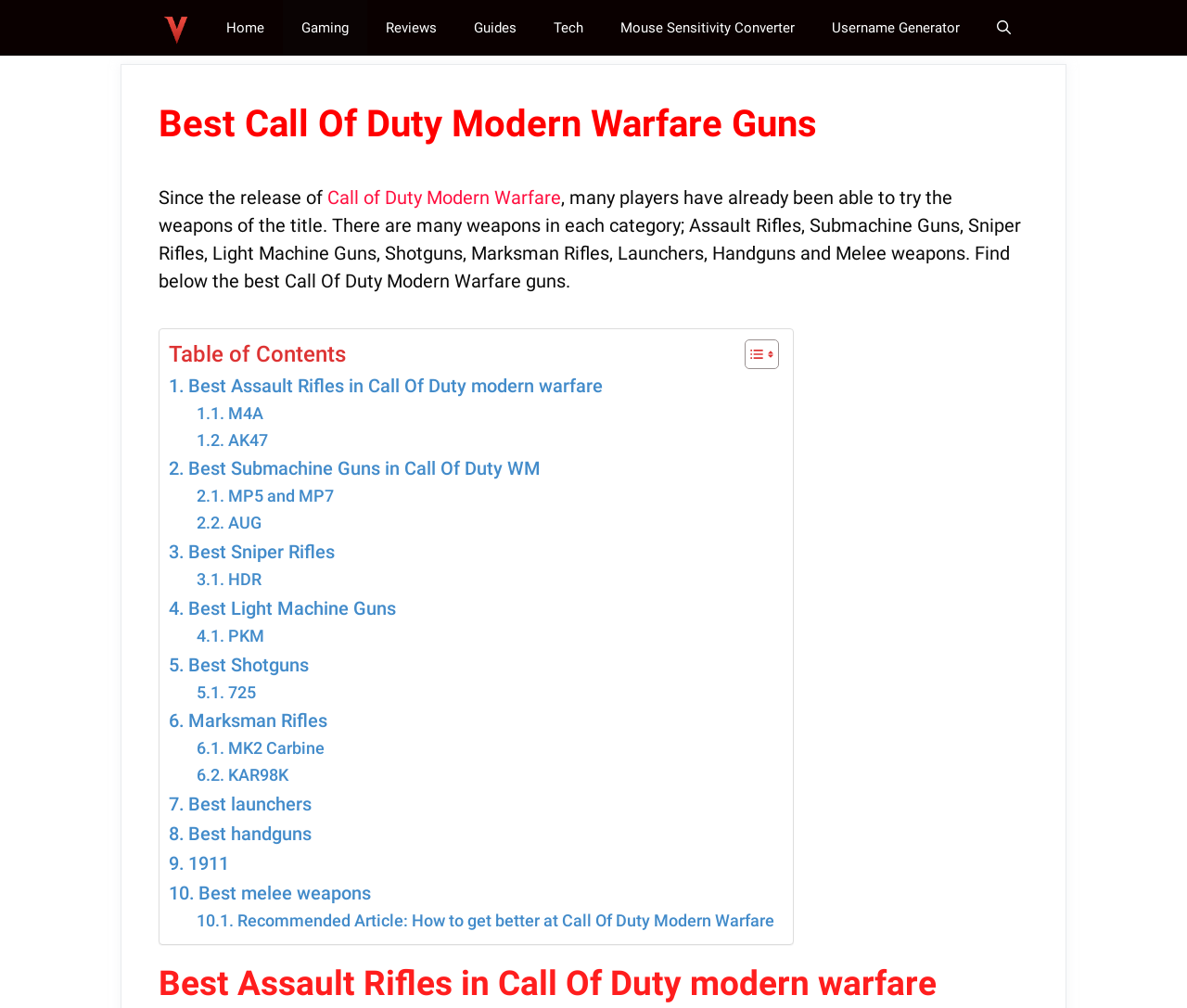What is the name of the first gun listed under Best Assault Rifles?
Please provide a single word or phrase as your answer based on the screenshot.

M4A